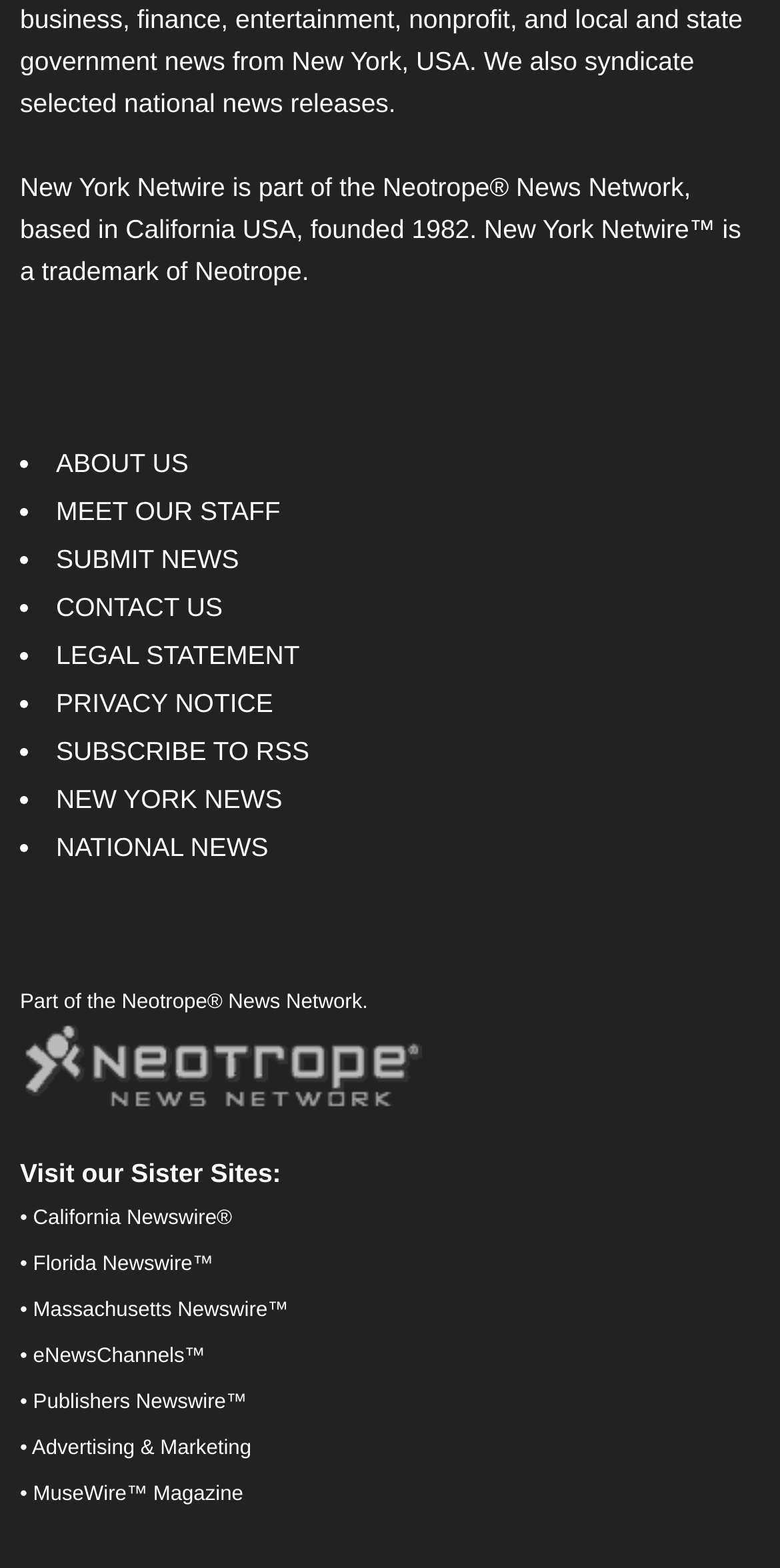Can you provide the bounding box coordinates for the element that should be clicked to implement the instruction: "Visit Neotrope News Network"?

[0.026, 0.653, 0.974, 0.708]